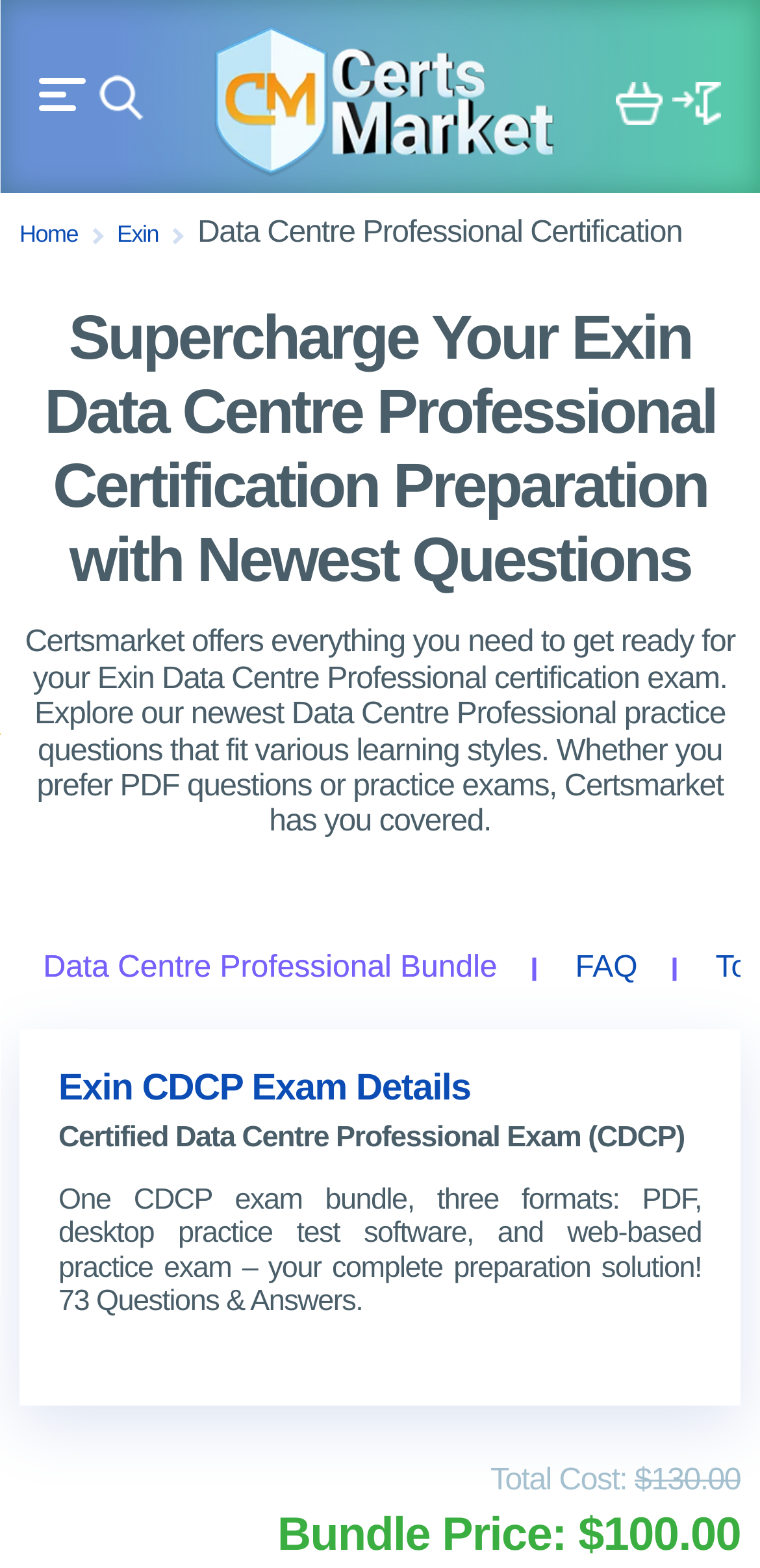Locate the bounding box coordinates of the clickable element to fulfill the following instruction: "Go to homepage". Provide the coordinates as four float numbers between 0 and 1 in the format [left, top, right, bottom].

None